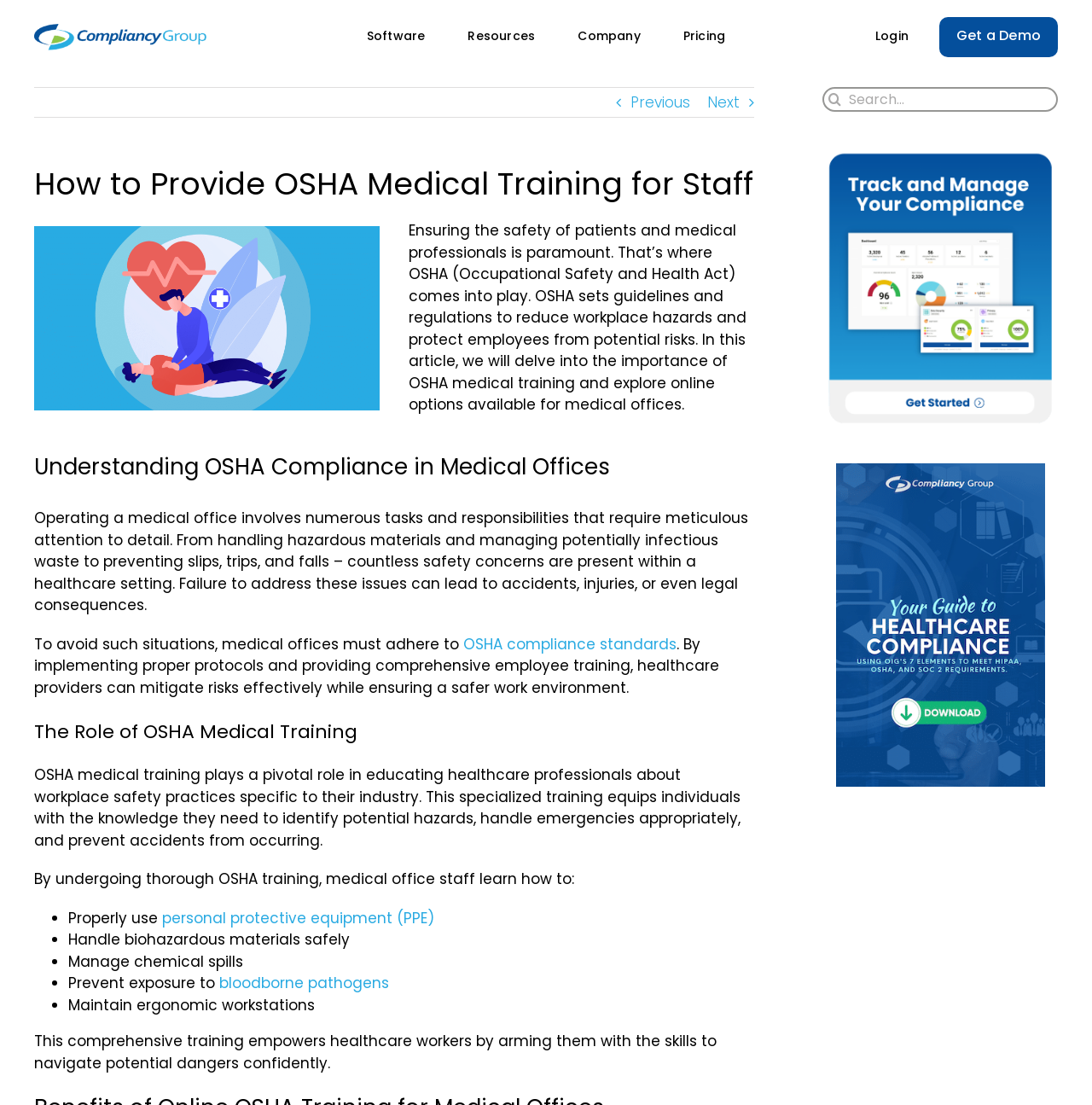Given the description of a UI element: "personal protective equipment (PPE)", identify the bounding box coordinates of the matching element in the webpage screenshot.

[0.148, 0.822, 0.398, 0.84]